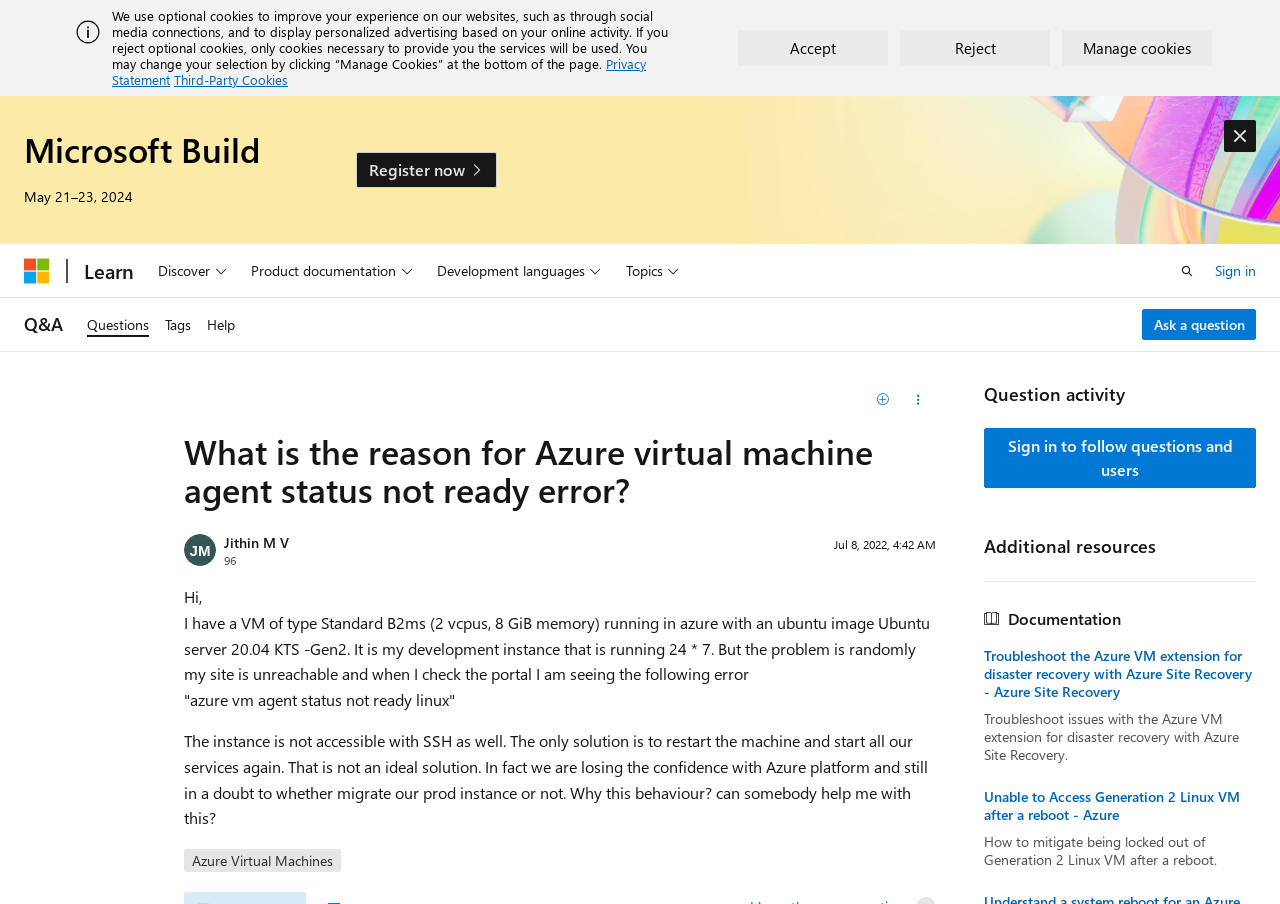Please determine the bounding box coordinates of the section I need to click to accomplish this instruction: "Click the 'Register now' button".

[0.278, 0.168, 0.388, 0.208]